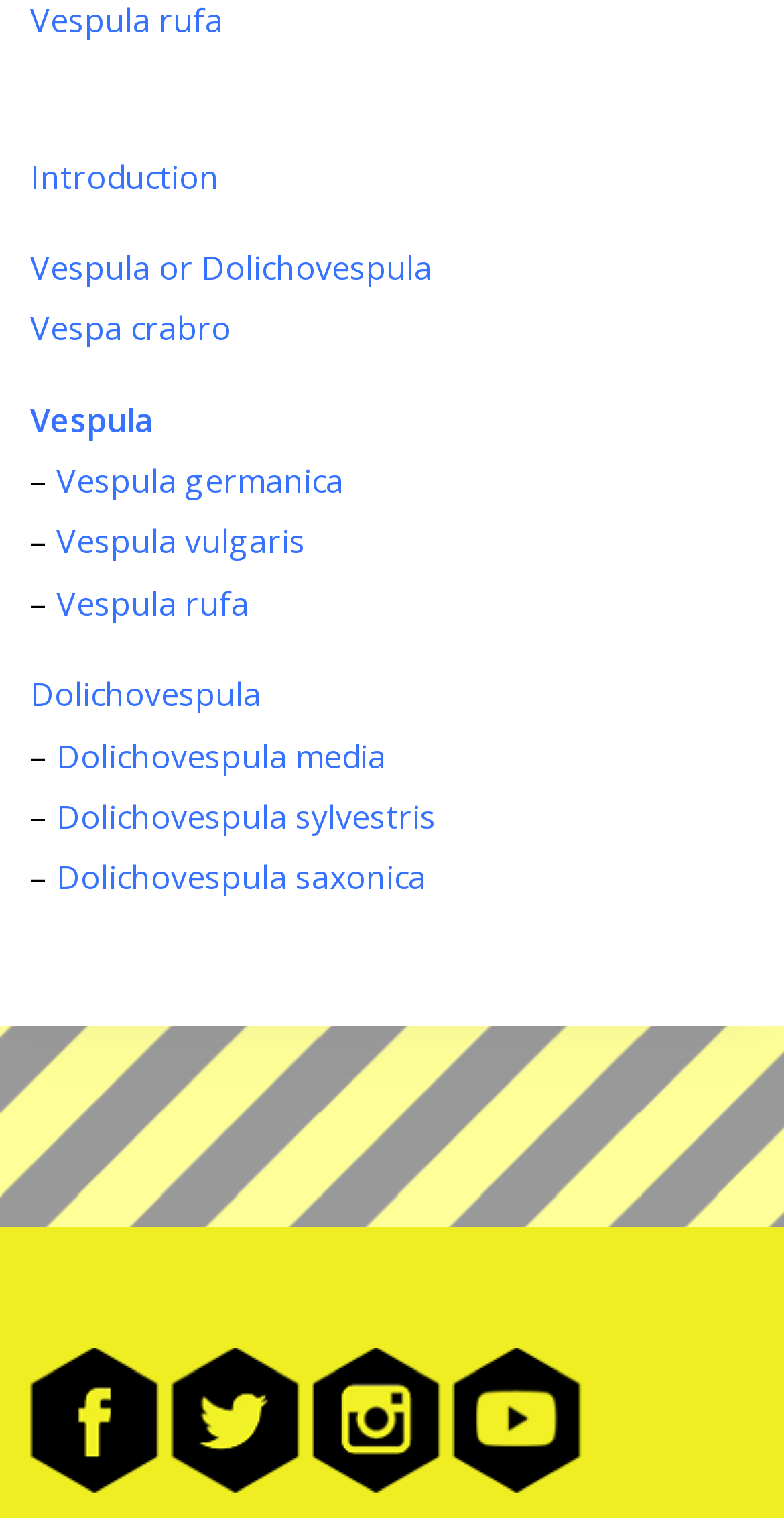Pinpoint the bounding box coordinates of the element that must be clicked to accomplish the following instruction: "View Vespa crabro". The coordinates should be in the format of four float numbers between 0 and 1, i.e., [left, top, right, bottom].

[0.038, 0.202, 0.295, 0.231]